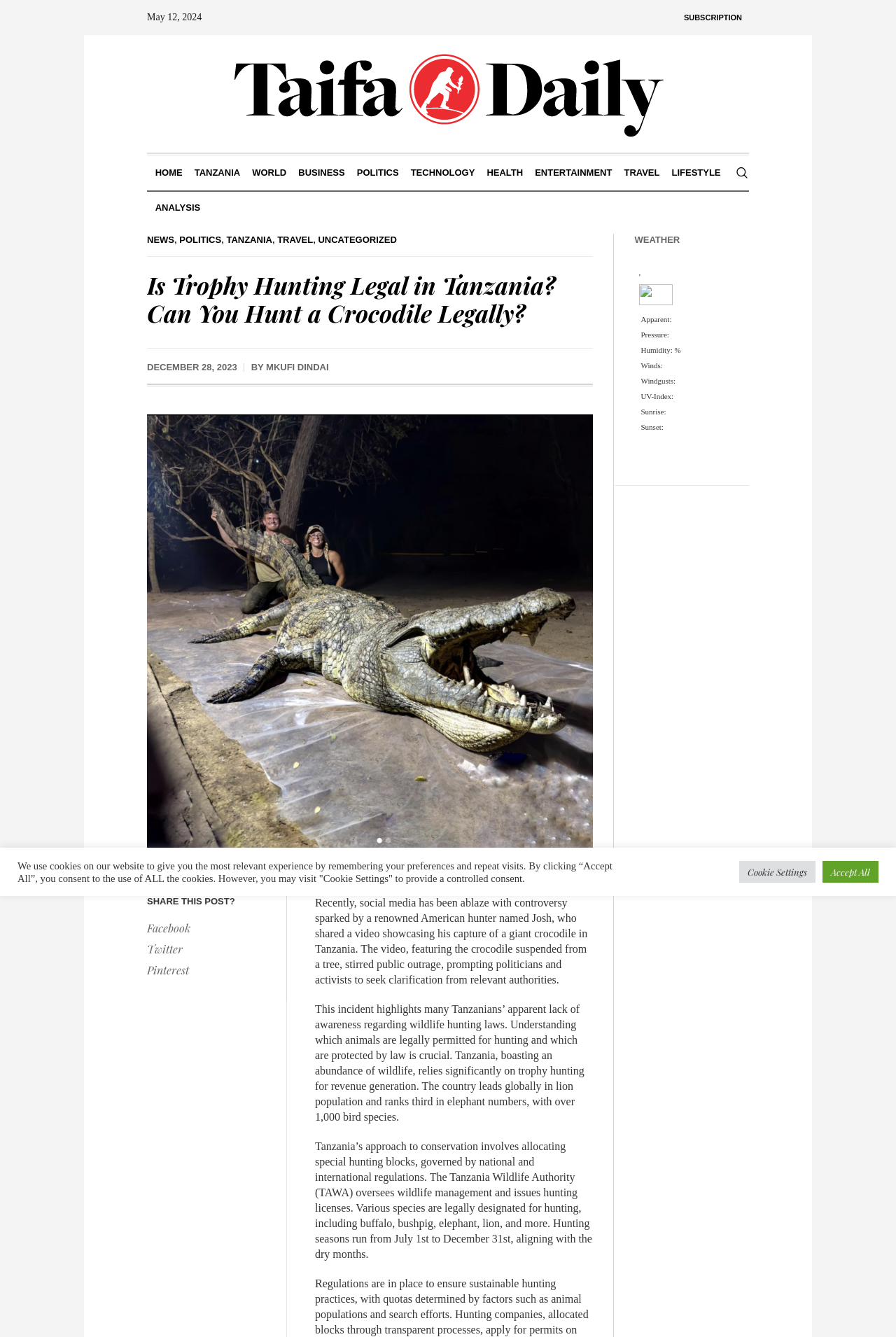Pinpoint the bounding box coordinates of the clickable element needed to complete the instruction: "Read about the company on the About Us page". The coordinates should be provided as four float numbers between 0 and 1: [left, top, right, bottom].

None